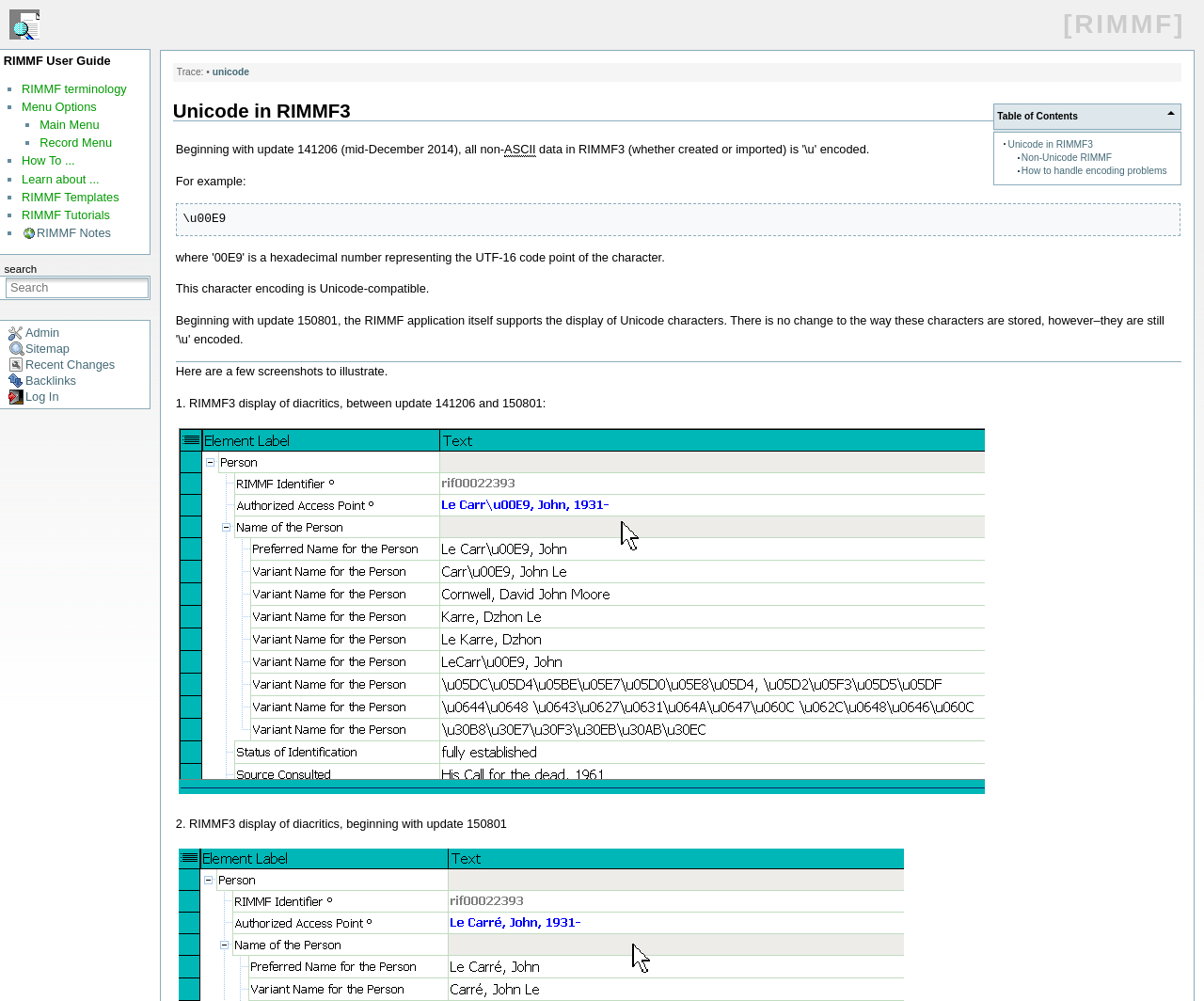Determine the bounding box coordinates of the area to click in order to meet this instruction: "click RIMMF link".

[0.0, 0.016, 0.041, 0.03]